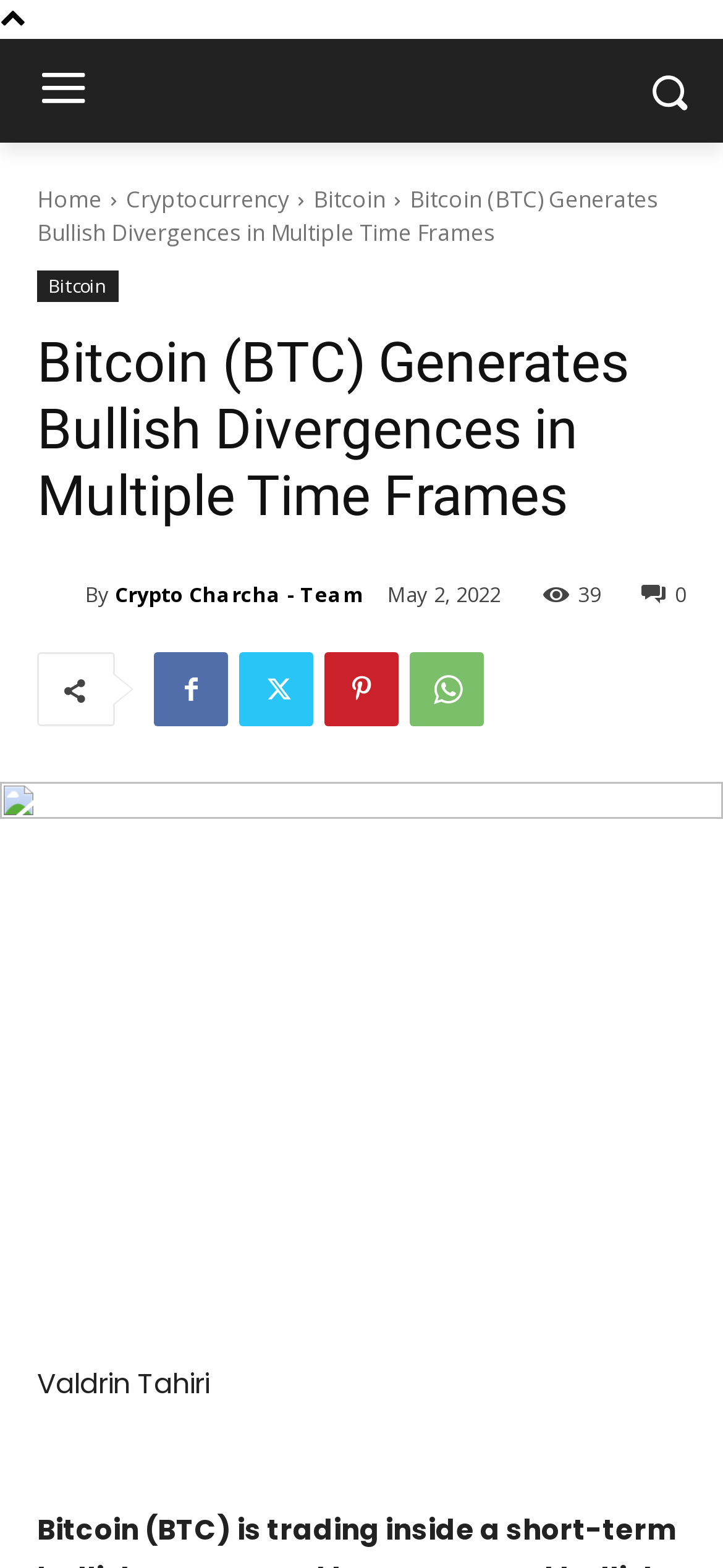Please give a short response to the question using one word or a phrase:
Who is the author of the article?

Valdrin Tahiri